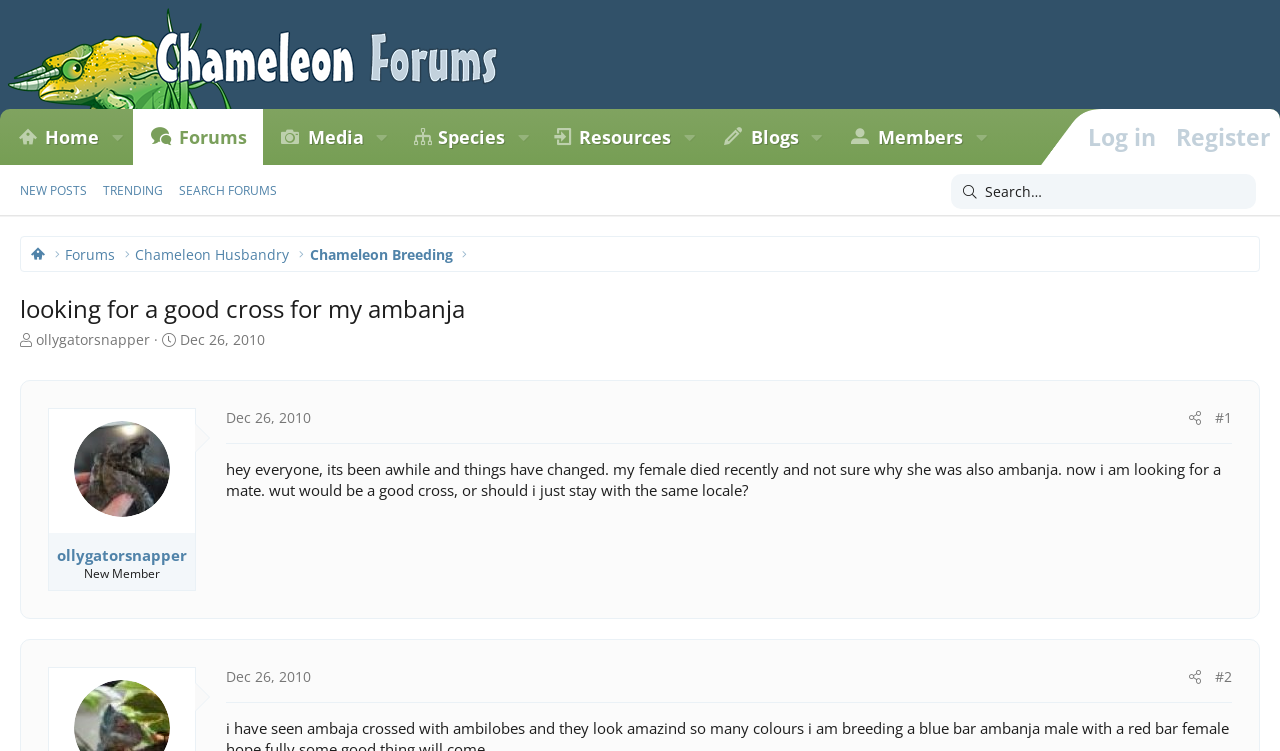Produce an extensive caption that describes everything on the webpage.

This webpage appears to be a forum discussion thread on a chameleon enthusiast website. At the top, there is a navigation menu with links to various sections of the website, including "Home", "Forums", "Media", "Species", "Resources", "Blogs", and "Members". On the right side of the navigation menu, there are links to "Log in" and "Register".

Below the navigation menu, there are three prominent links: "NEW POSTS", "TRENDING", and "SEARCH FORUMS". A search bar is located to the right of these links.

The main content of the webpage is a discussion thread titled "looking for a good cross for my ambanja". The thread starter's username, "ollygatorsnapper", is displayed along with the start date of the thread, "Dec 26, 2010". The thread starter's post is a brief message expressing their loss of a female chameleon and seeking advice on finding a new mate.

The post is followed by a series of replies, each with a username, date, and time stamp. The replies are organized in a hierarchical structure, with each reply indented below the original post. There are a total of two replies in this thread.

Throughout the webpage, there are various icons and images, including a logo for "Chameleon Forums" at the top left corner, and a profile picture for the thread starter, "ollygatorsnapper".